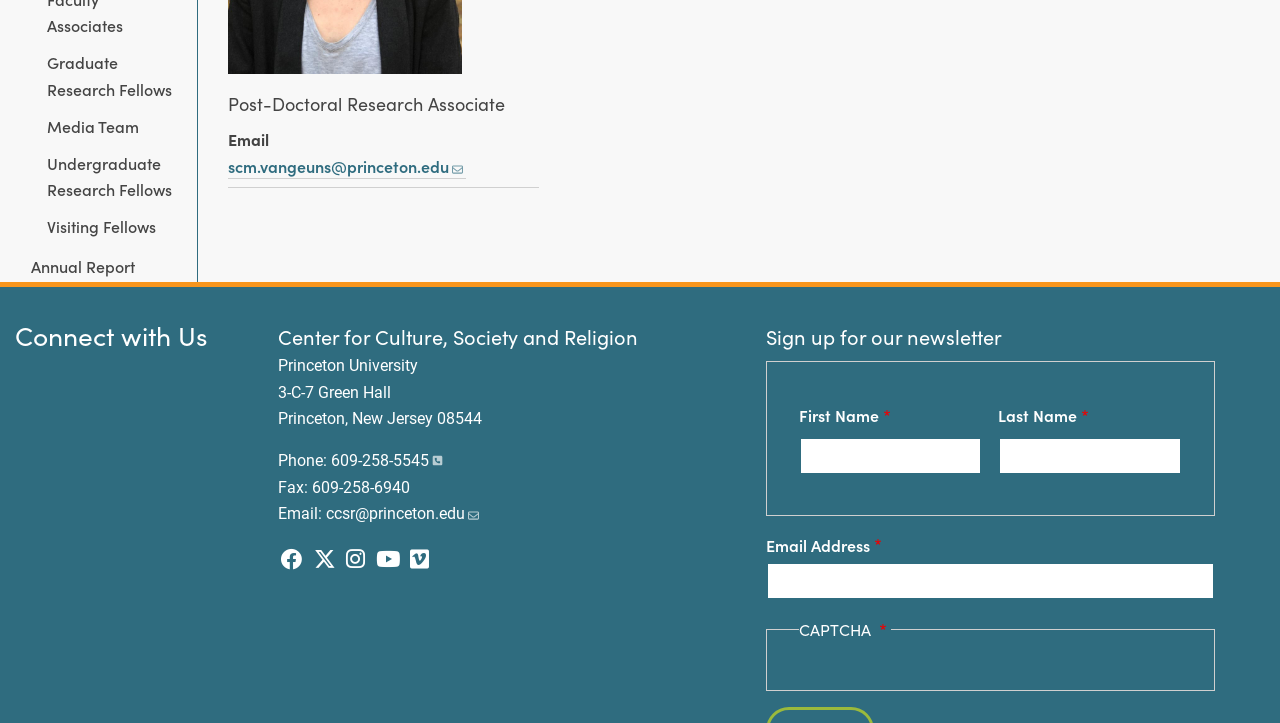Identify and provide the bounding box coordinates of the UI element described: "scm.vangeuns@princeton.edu". The coordinates should be formatted as [left, top, right, bottom], with each number being a float between 0 and 1.

[0.178, 0.214, 0.364, 0.247]